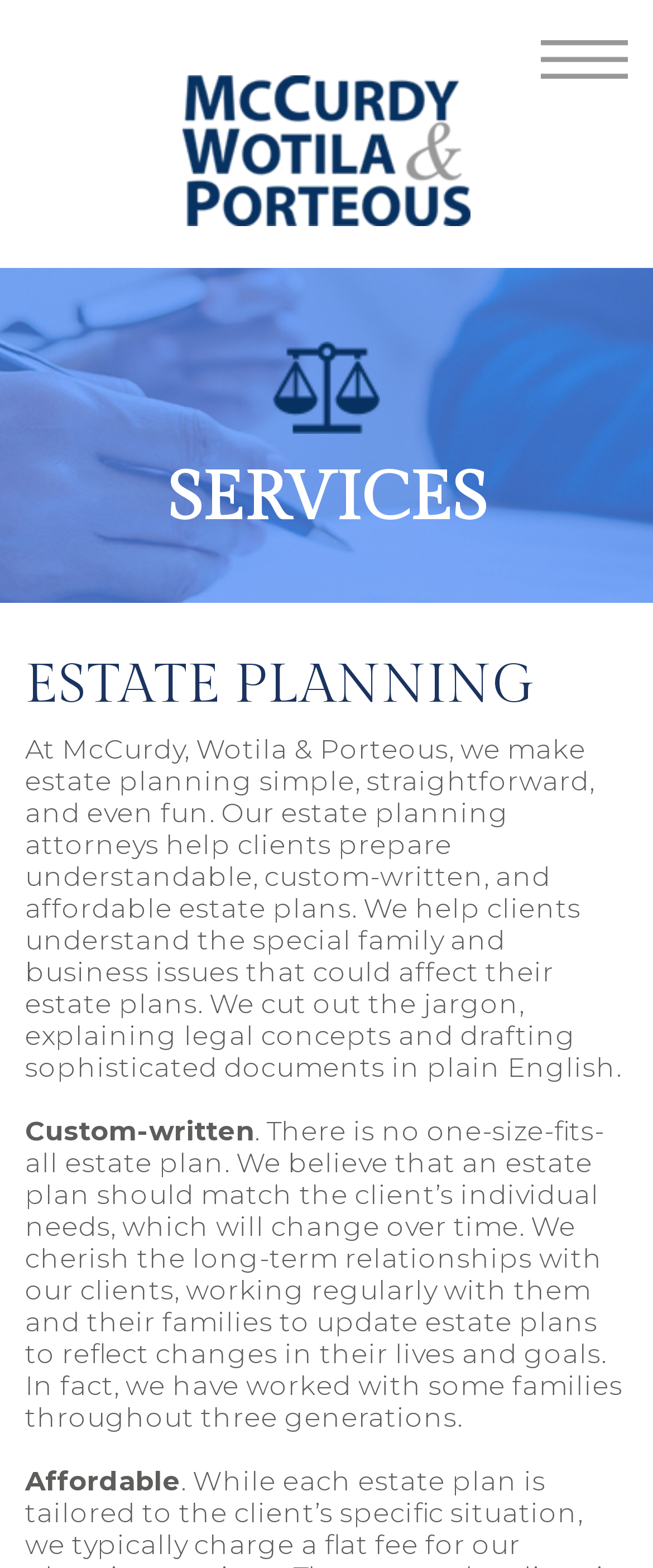Locate the UI element described by McCurdy Wotilla & Porteous Legal in the provided webpage screenshot. Return the bounding box coordinates in the format (top-left x, top-left y, bottom-right x, bottom-right y), ensuring all values are between 0 and 1.

[0.279, 0.048, 0.721, 0.144]